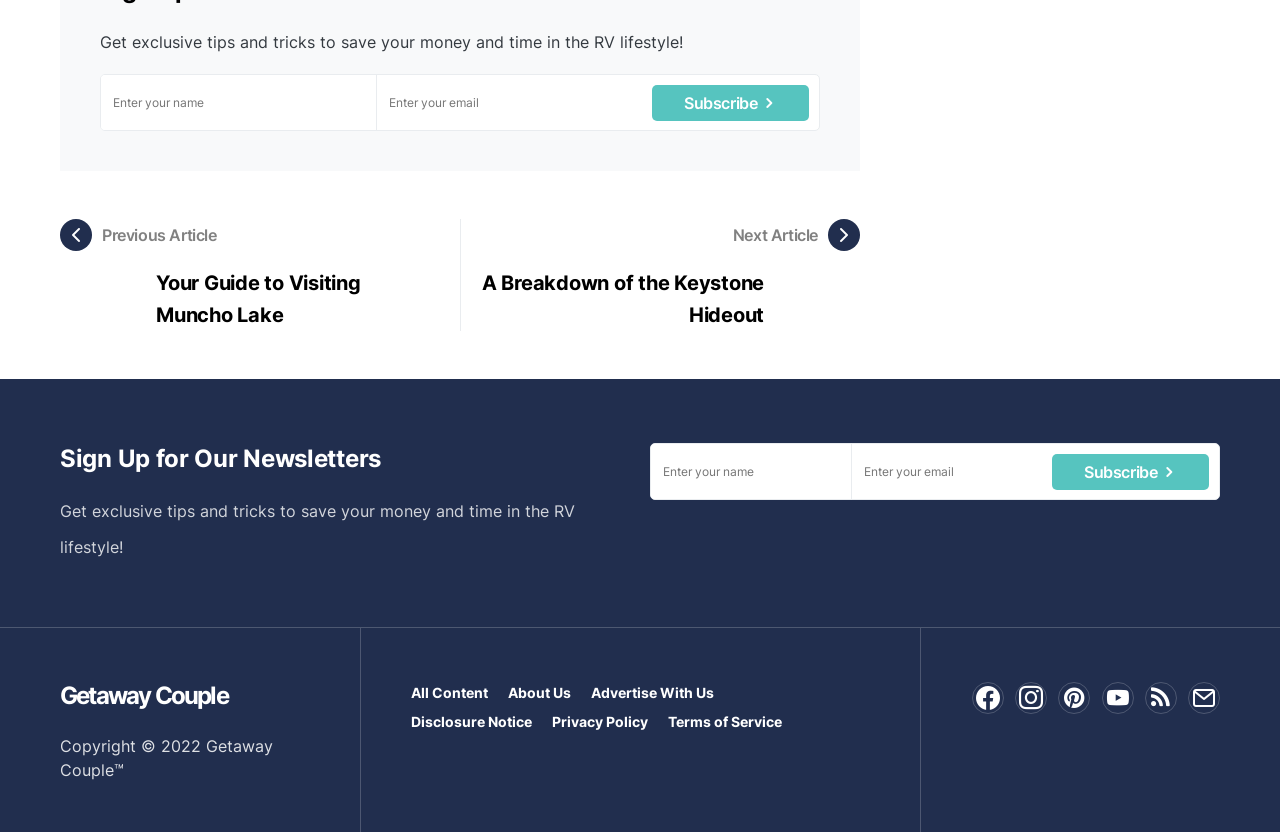Identify the bounding box for the described UI element. Provide the coordinates in (top-left x, top-left y, bottom-right x, bottom-right y) format with values ranging from 0 to 1: aria-label="Mail"

[0.928, 0.815, 0.953, 0.863]